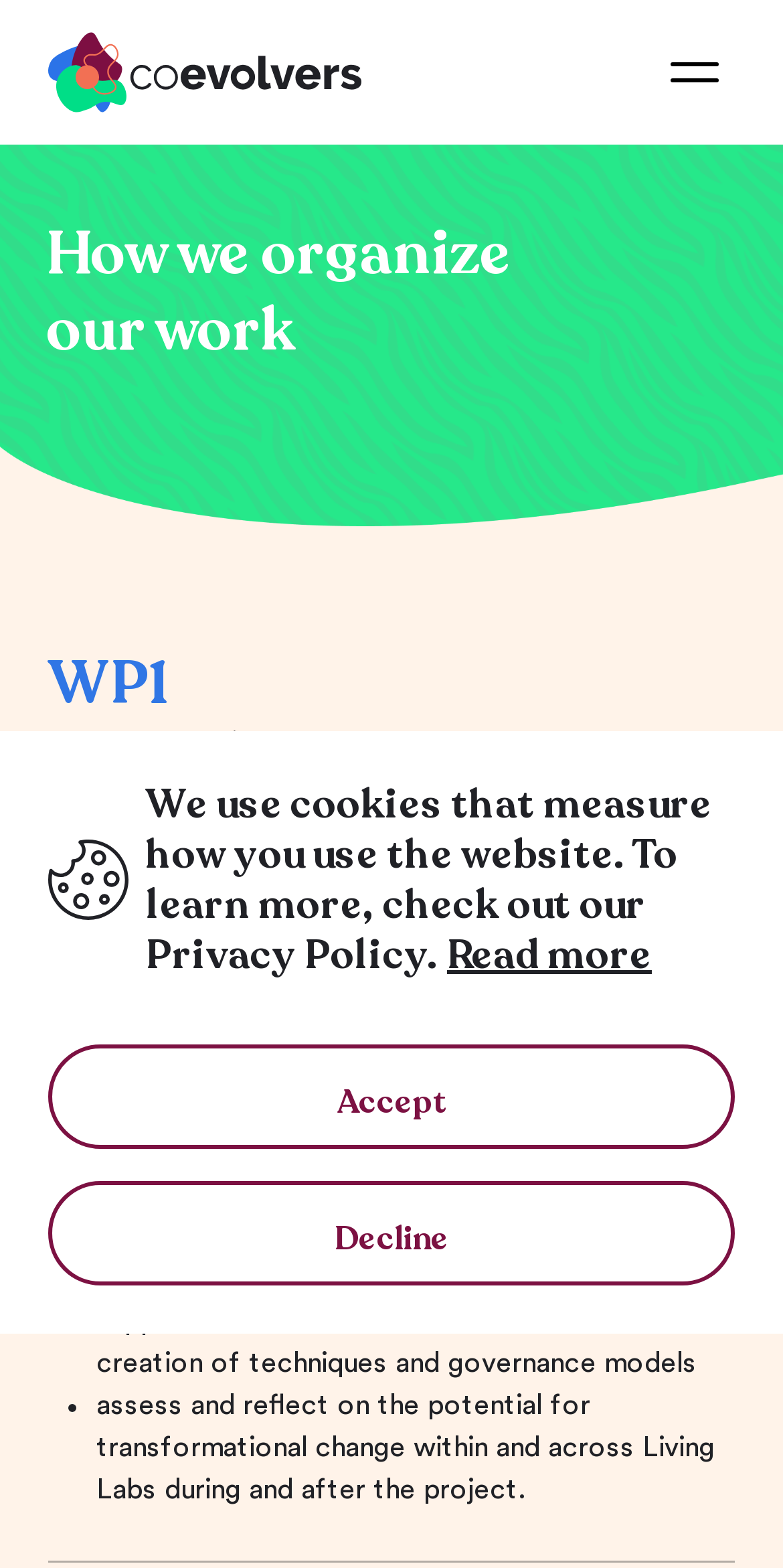Given the content of the image, can you provide a detailed answer to the question?
How many objectives does WP1 have?

The objectives of WP1 can be found in the section about WP1, which lists four specific objectives. These objectives are to establish an inclusive working environment, ensure knowledge exchange and collaboration, support data collection, and assess potential for transformational change. Therefore, WP1 has four objectives.